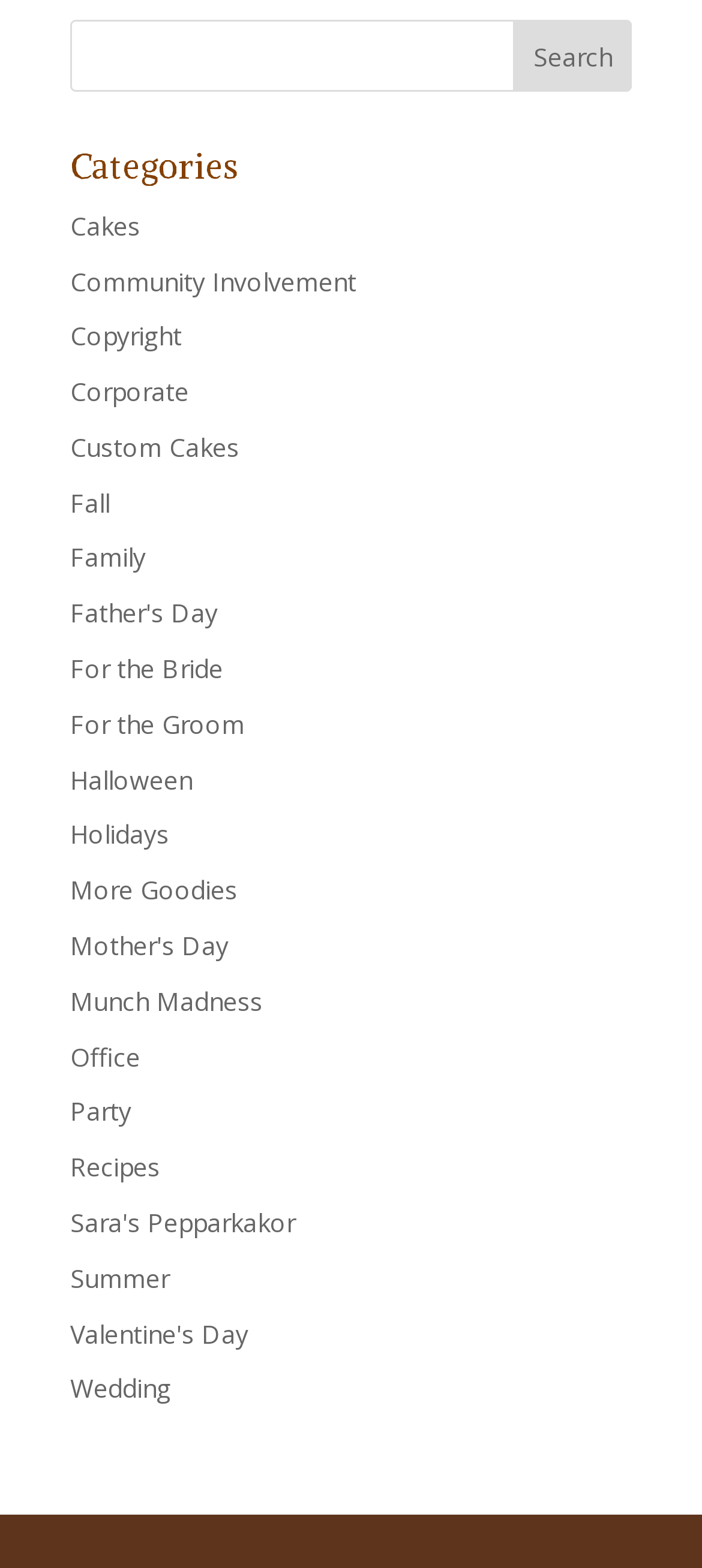Answer the question below using just one word or a short phrase: 
What is the last category listed?

Wedding